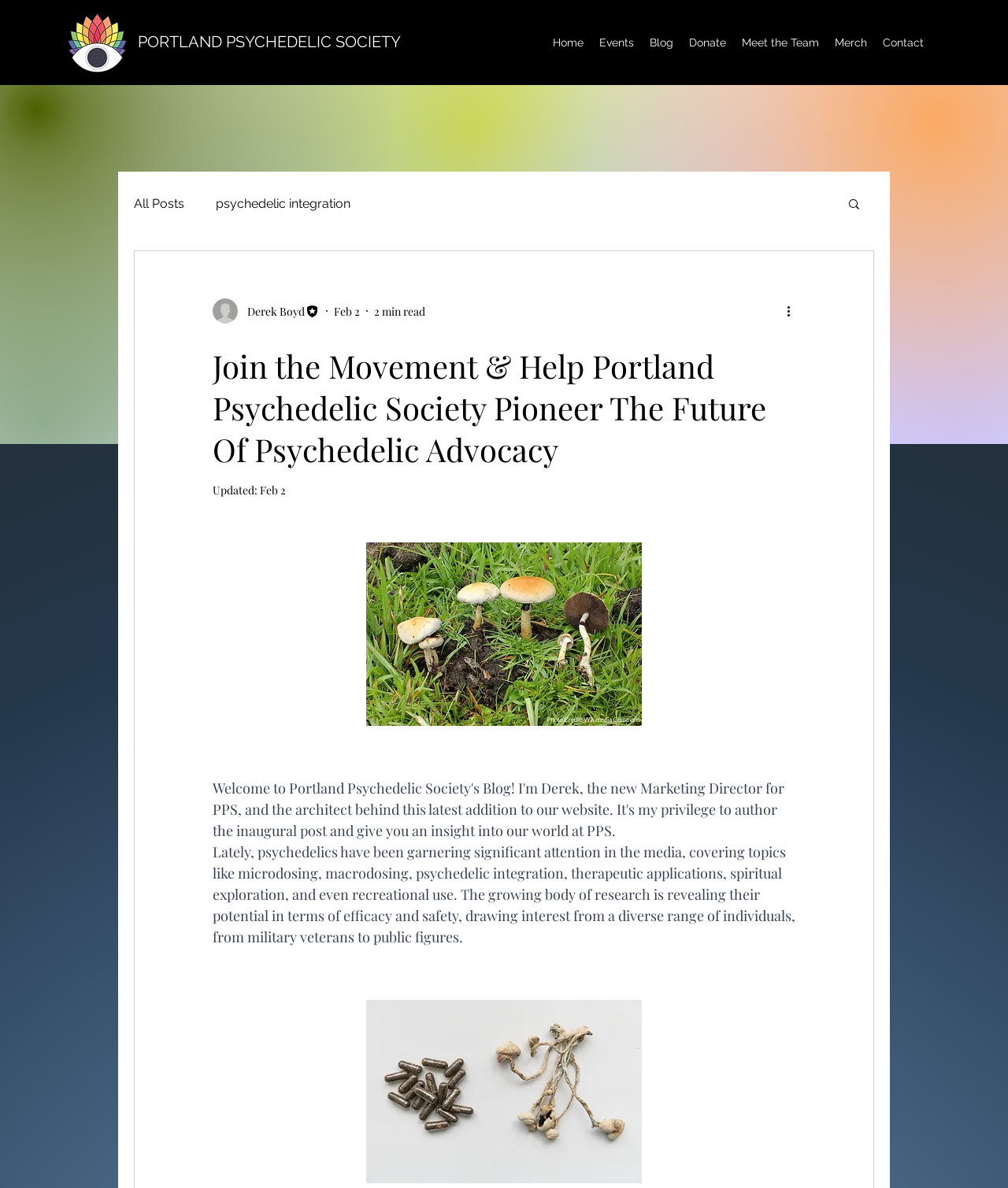Can you provide the bounding box coordinates for the element that should be clicked to implement the instruction: "Click the 'Home' link"?

[0.541, 0.026, 0.587, 0.046]